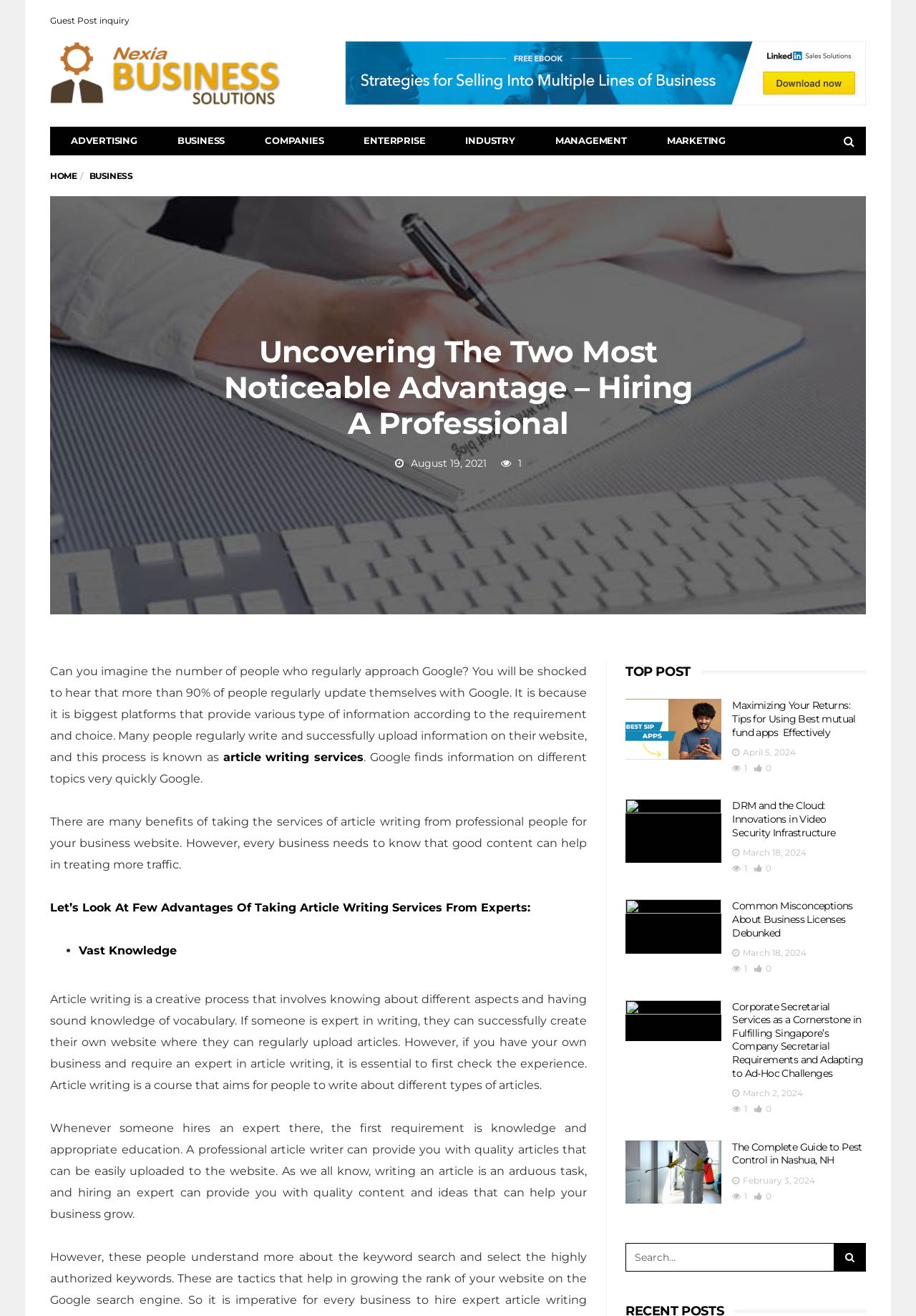Provide the bounding box coordinates for the UI element that is described by this text: "alt="Vessels of Treasure Fellowship"". The coordinates should be in the form of four float numbers between 0 and 1: [left, top, right, bottom].

None